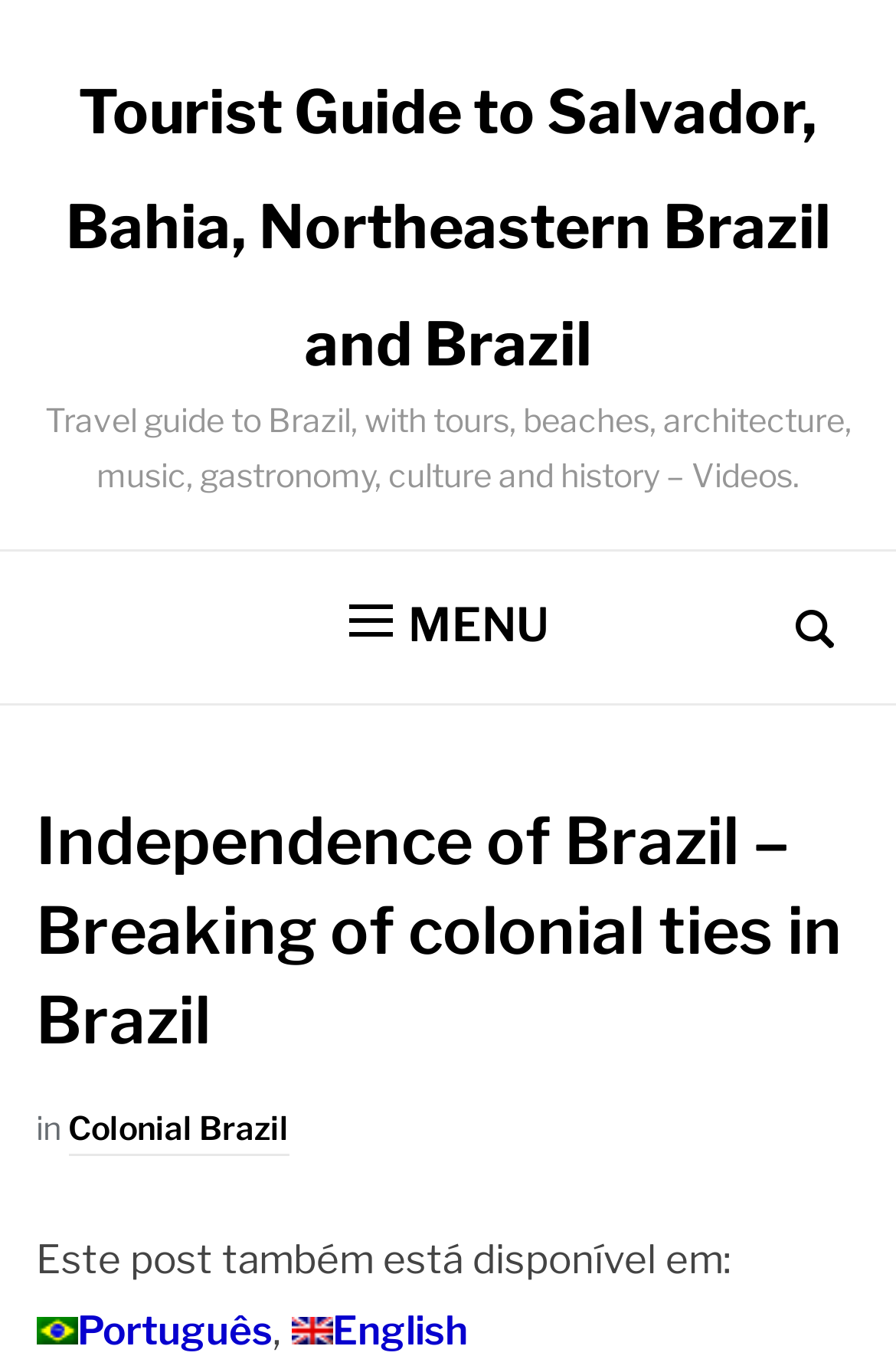Provide a short answer using a single word or phrase for the following question: 
What type of content is provided on this webpage?

Travel guide